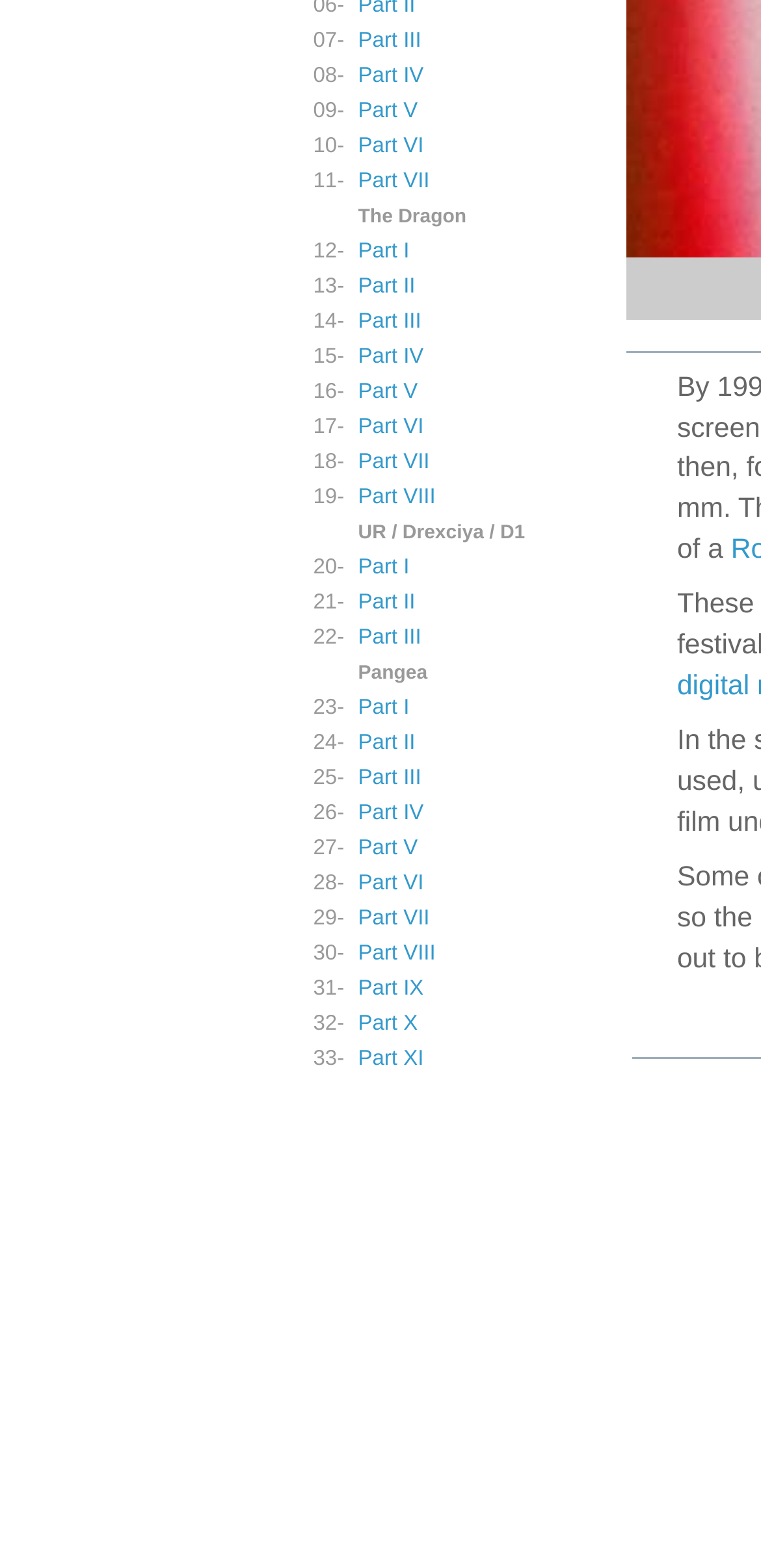Find and provide the bounding box coordinates for the UI element described here: "Part I". The coordinates should be given as four float numbers between 0 and 1: [left, top, right, bottom].

[0.471, 0.153, 0.538, 0.168]